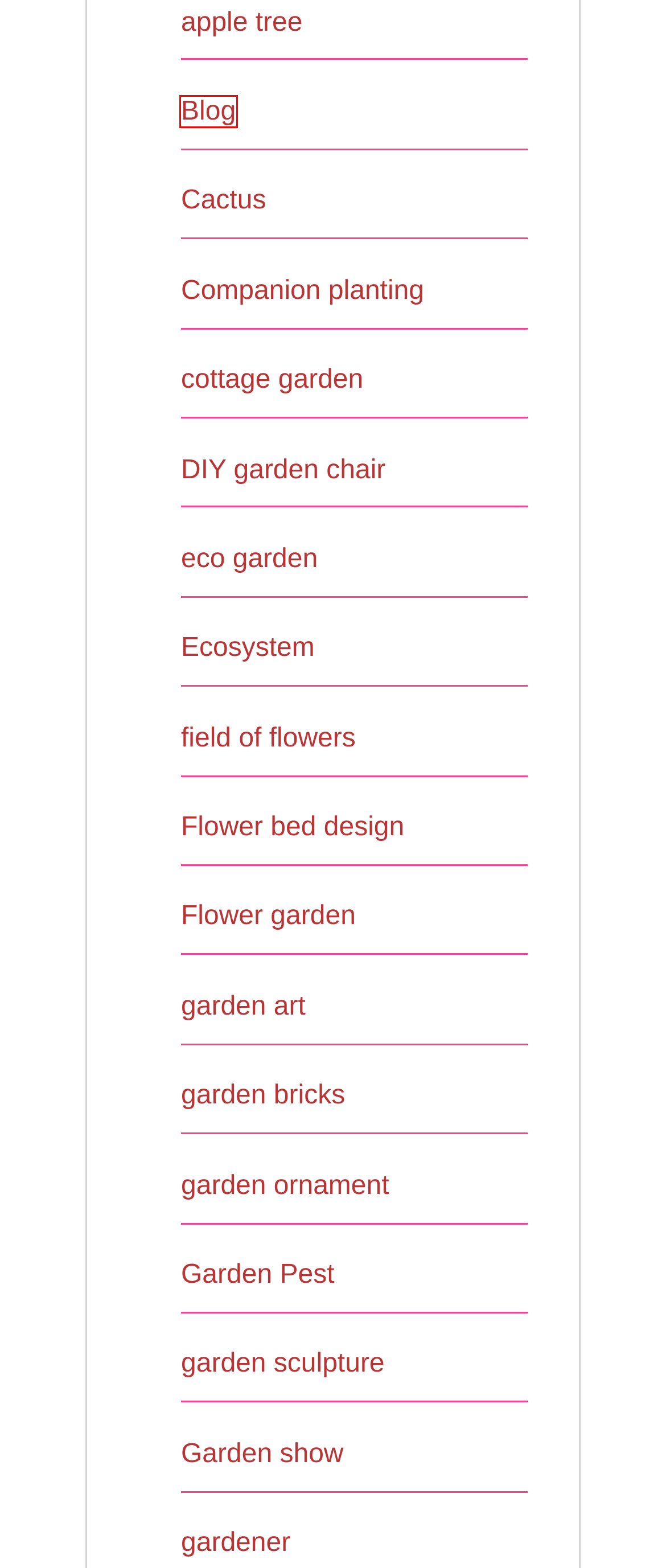Given a screenshot of a webpage with a red bounding box around an element, choose the most appropriate webpage description for the new page displayed after clicking the element within the bounding box. Here are the candidates:
A. Blog - Gardener's diary
B. cottage garden - Gardener's diary
C. Garden Pest - Gardener's diary
D. DIY garden chair - Gardener's diary
E. Companion planting - Gardener's diary
F. garden art - Gardener's diary
G. Cactus - Gardener's diary
H. apple tree - Gardener's diary

A